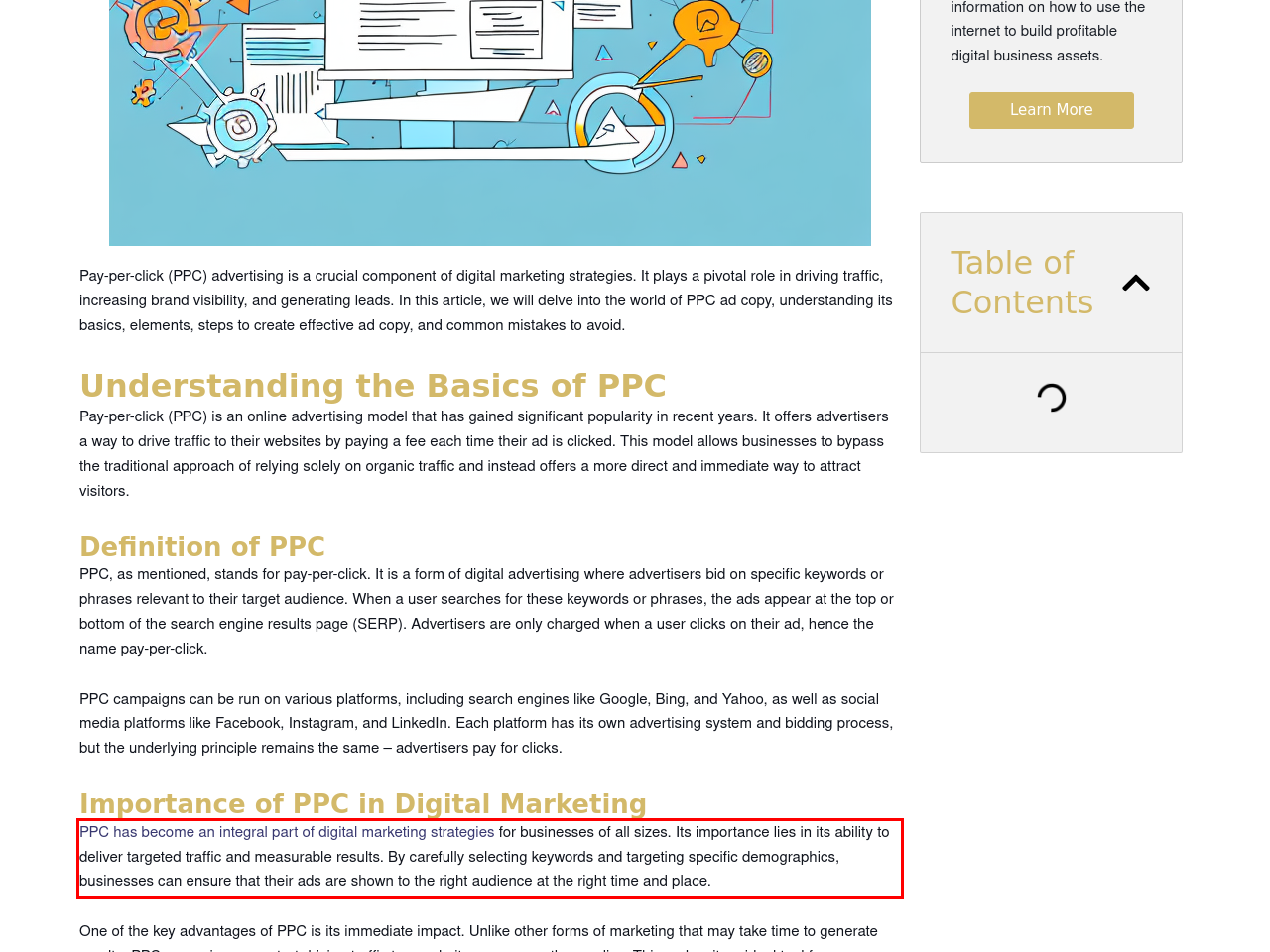You are provided with a screenshot of a webpage that includes a UI element enclosed in a red rectangle. Extract the text content inside this red rectangle.

PPC has become an integral part of digital marketing strategies for businesses of all sizes. Its importance lies in its ability to deliver targeted traffic and measurable results. By carefully selecting keywords and targeting specific demographics, businesses can ensure that their ads are shown to the right audience at the right time and place.